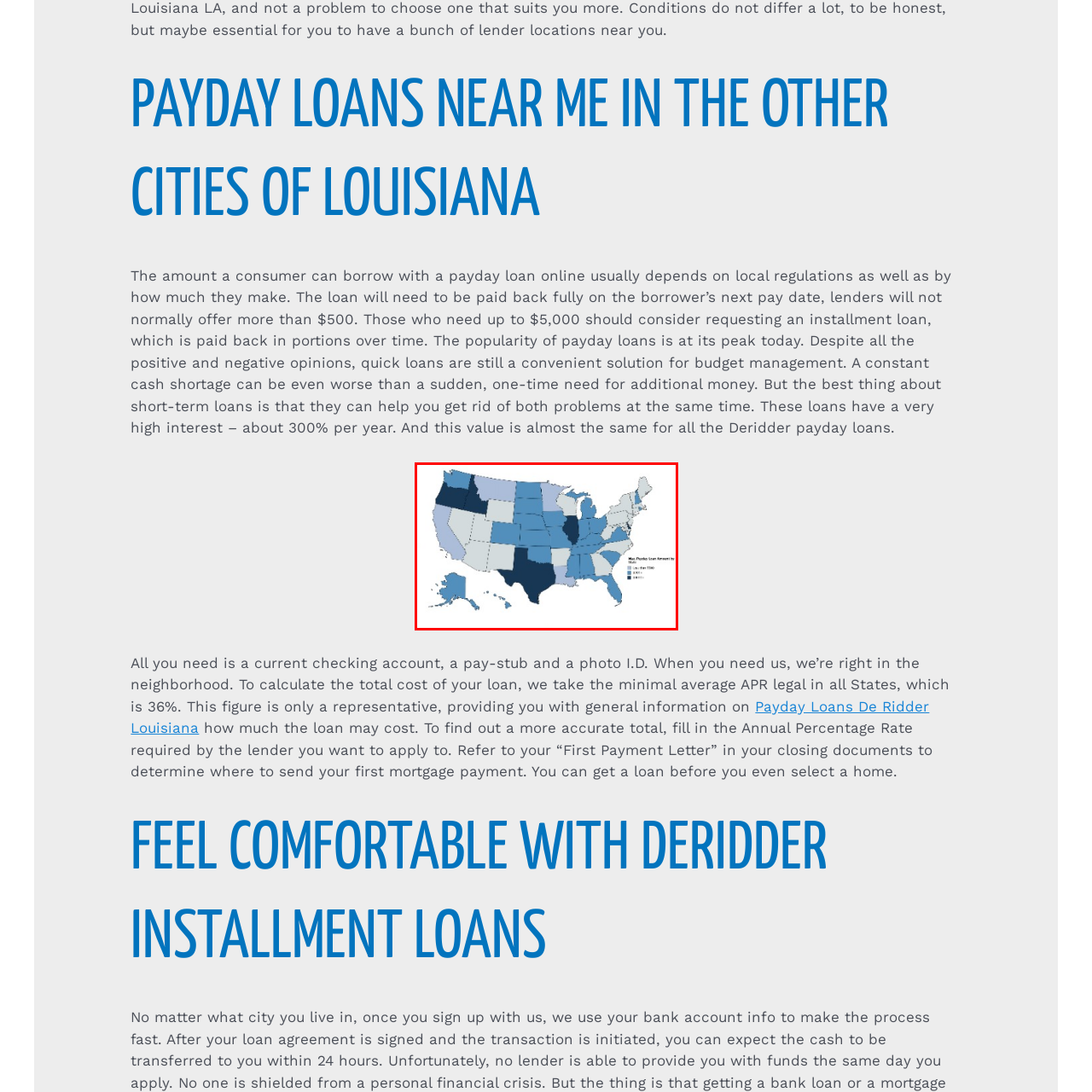What region is the visualization particularly relevant to?
Examine the area marked by the red bounding box and respond with a one-word or short phrase answer.

Louisiana